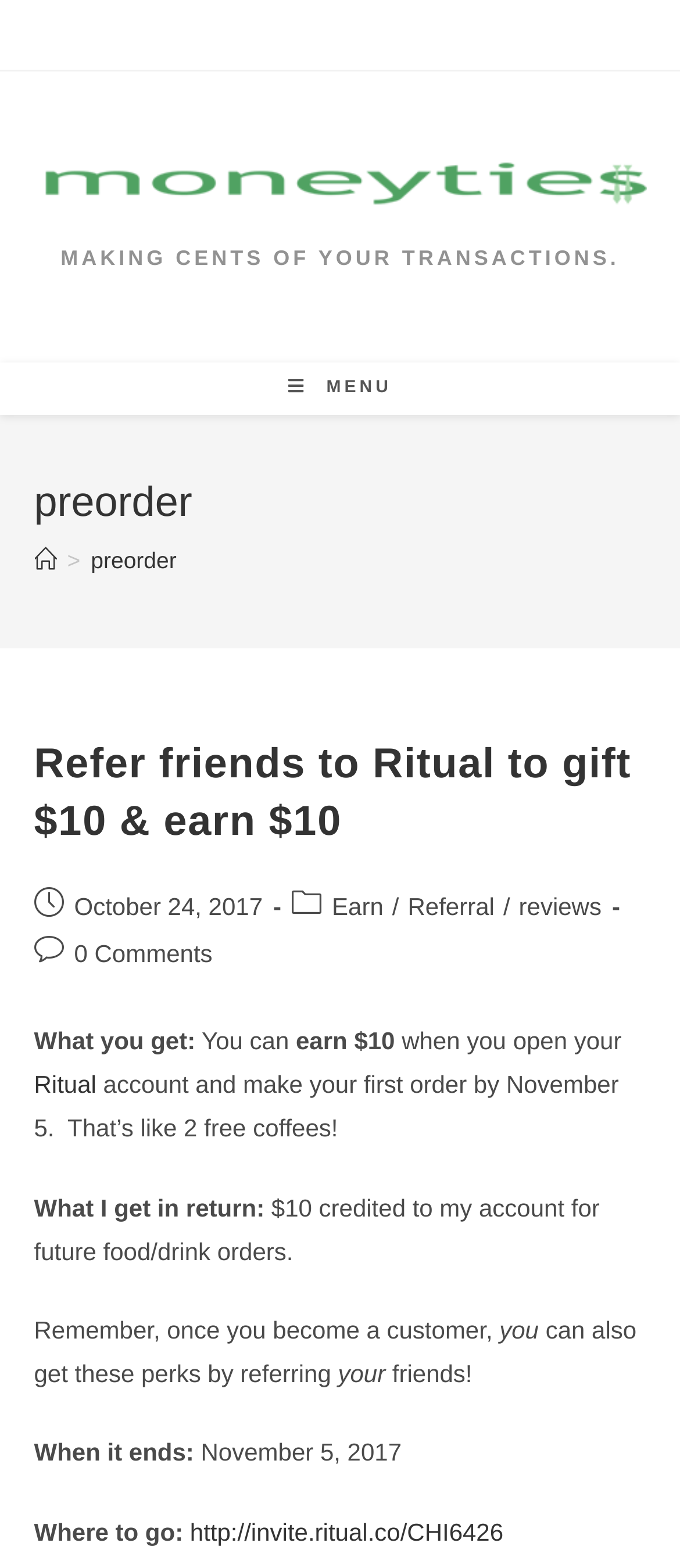How much will you earn when you open your Ritual account?
Look at the image and respond with a one-word or short phrase answer.

$10